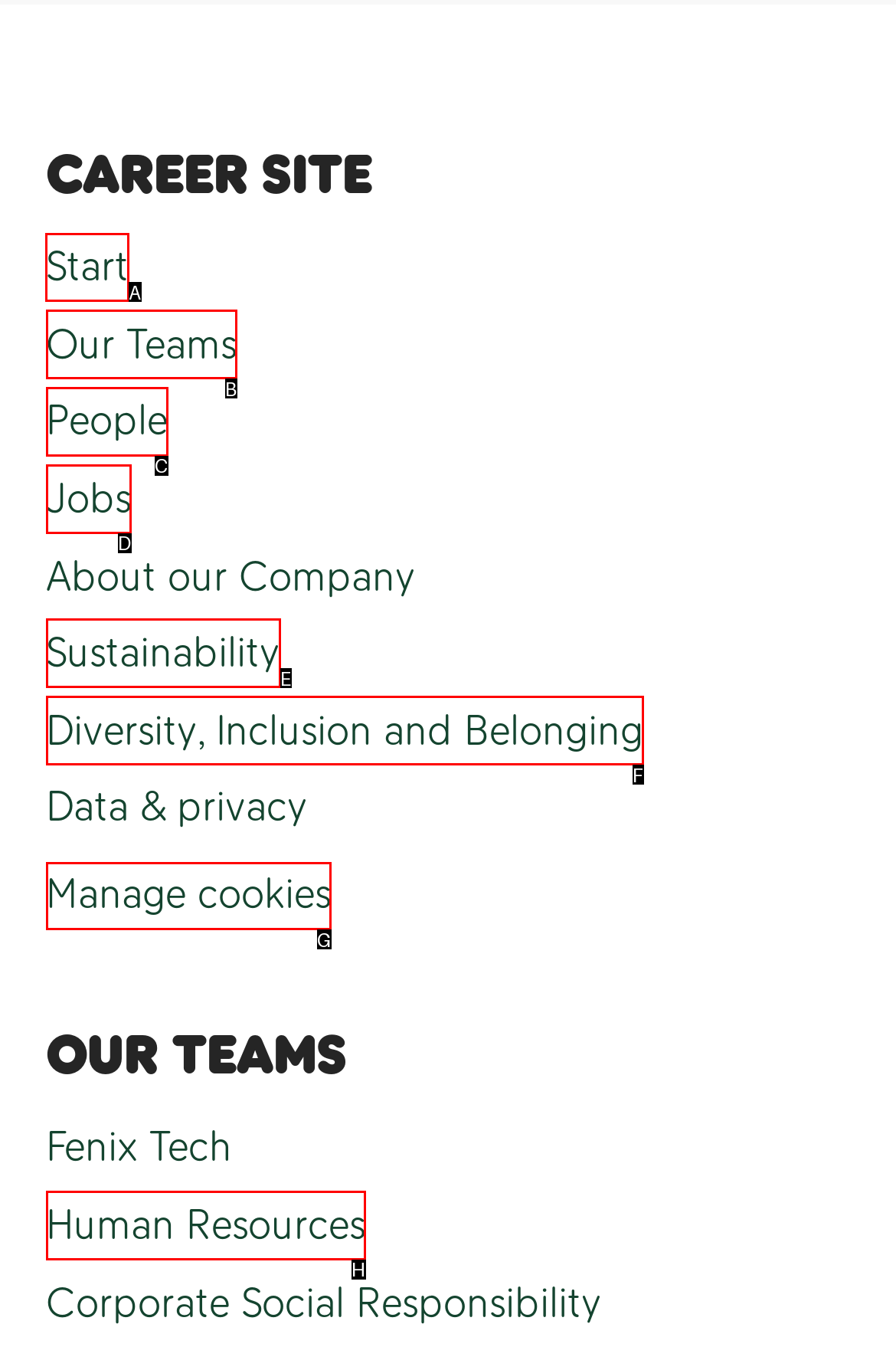Specify which HTML element I should click to complete this instruction: Click on Start Answer with the letter of the relevant option.

A